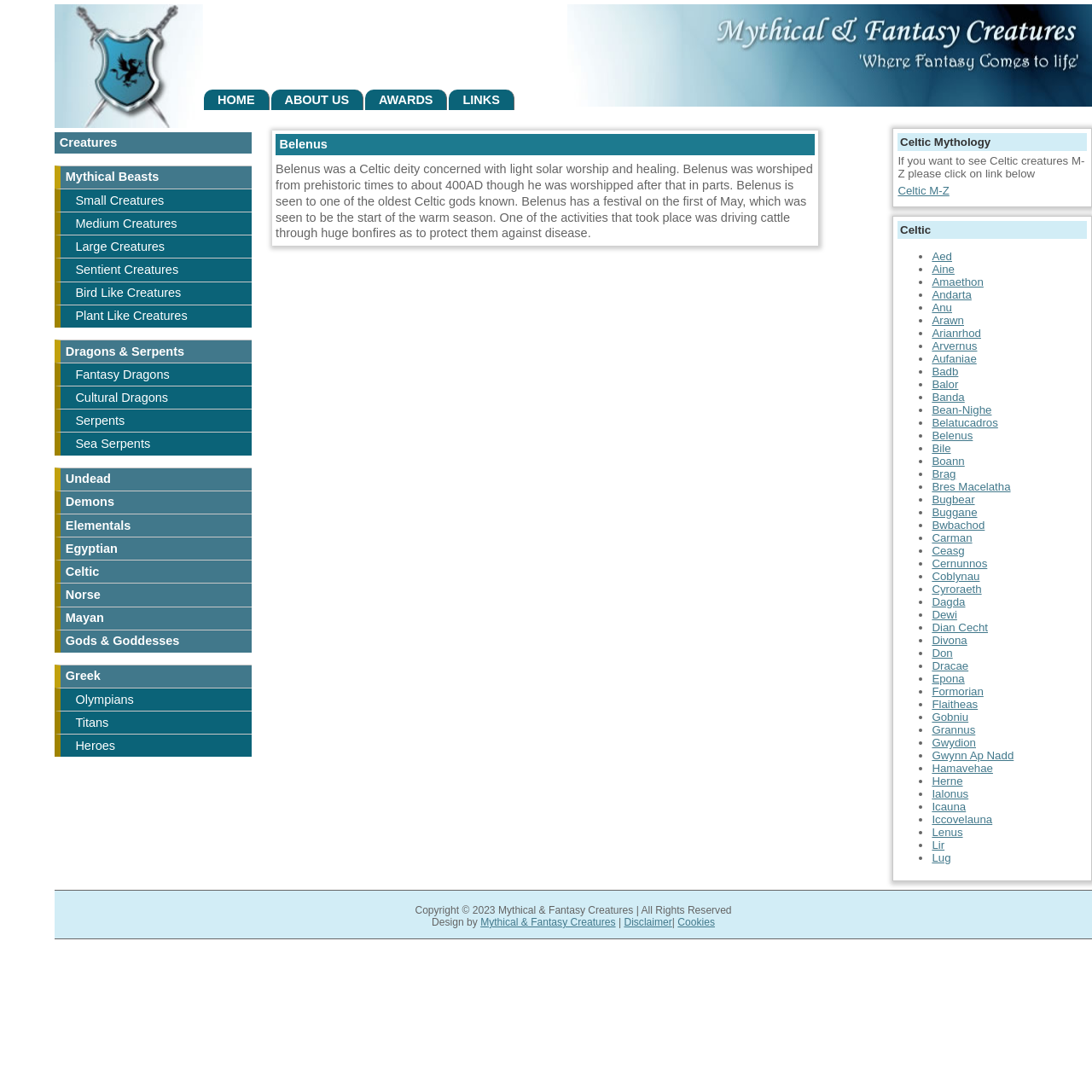Determine the bounding box coordinates for the element that should be clicked to follow this instruction: "Learn about Dragons & Serpents". The coordinates should be given as four float numbers between 0 and 1, in the format [left, top, right, bottom].

[0.05, 0.311, 0.23, 0.332]